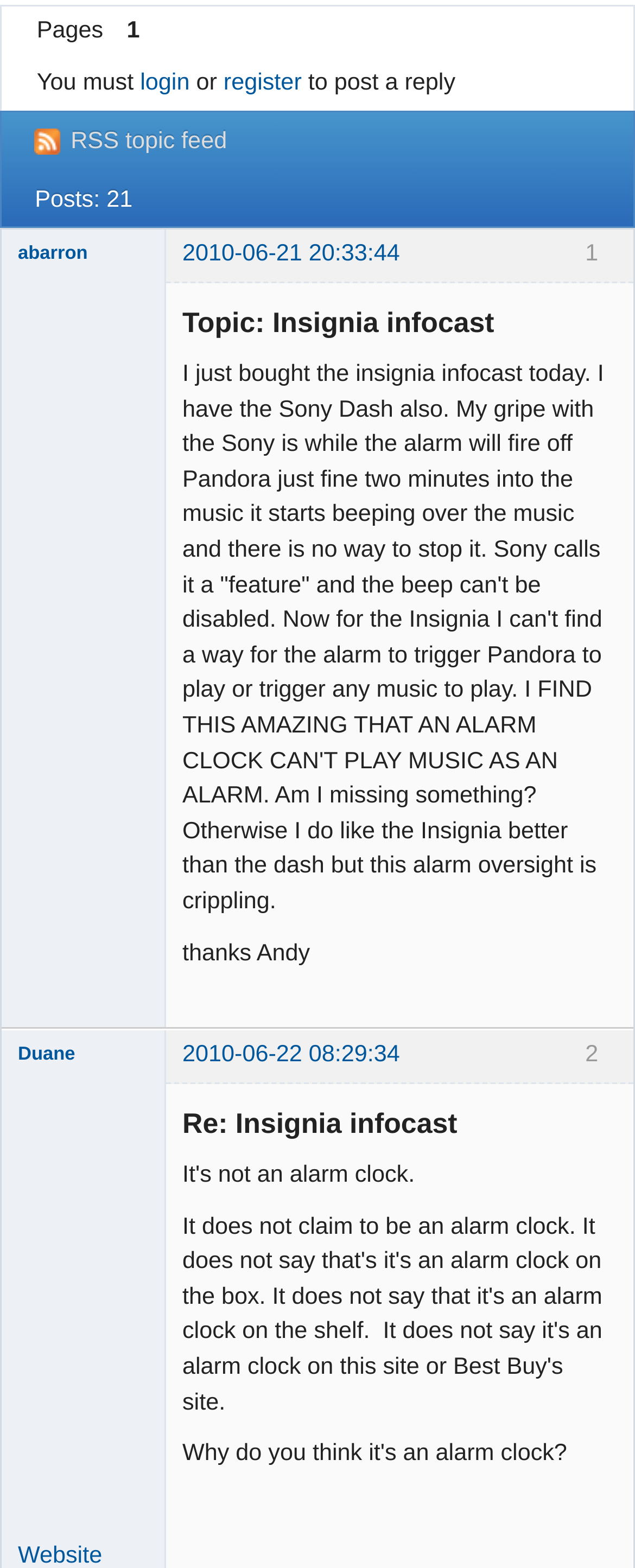Predict the bounding box of the UI element that fits this description: "Search".

[0.003, 0.105, 0.414, 0.143]